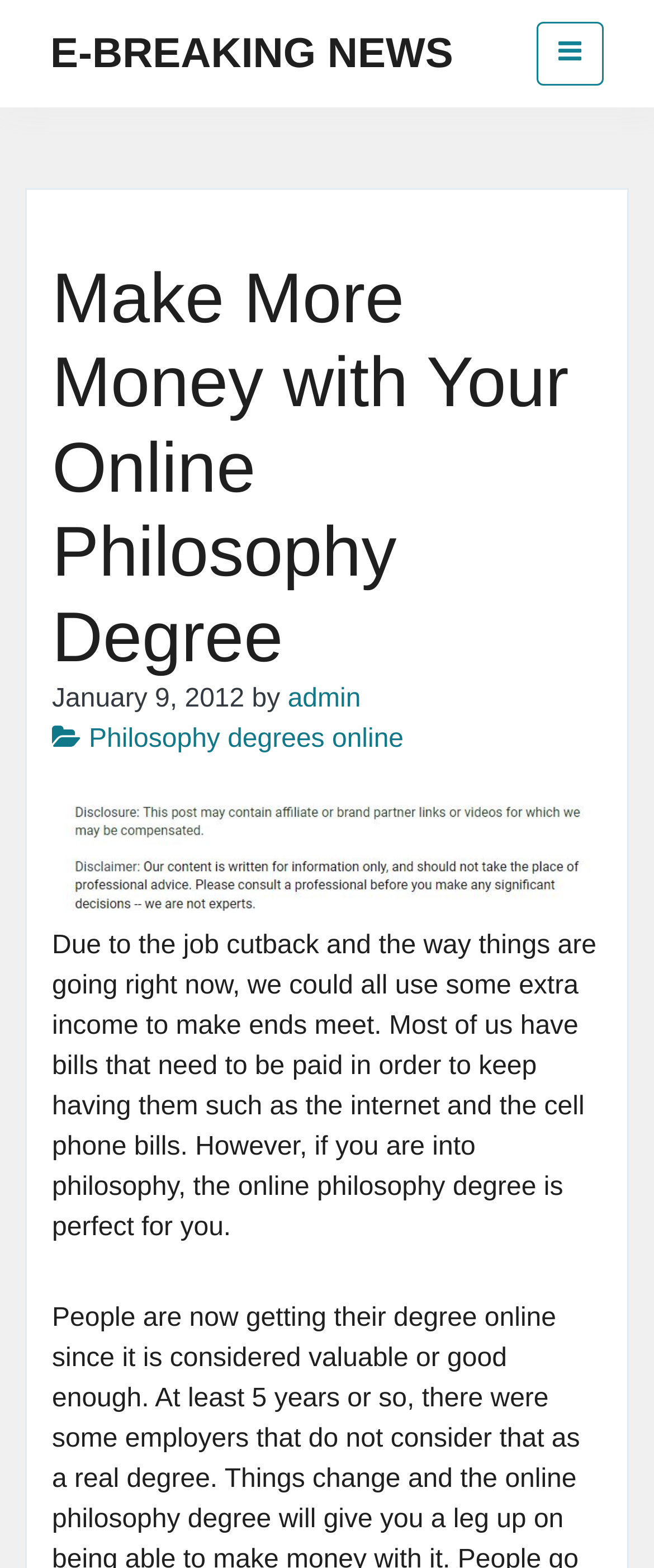Using the webpage screenshot and the element description aria-label="Toggle navigation", determine the bounding box coordinates. Specify the coordinates in the format (top-left x, top-left y, bottom-right x, bottom-right y) with values ranging from 0 to 1.

[0.821, 0.014, 0.923, 0.055]